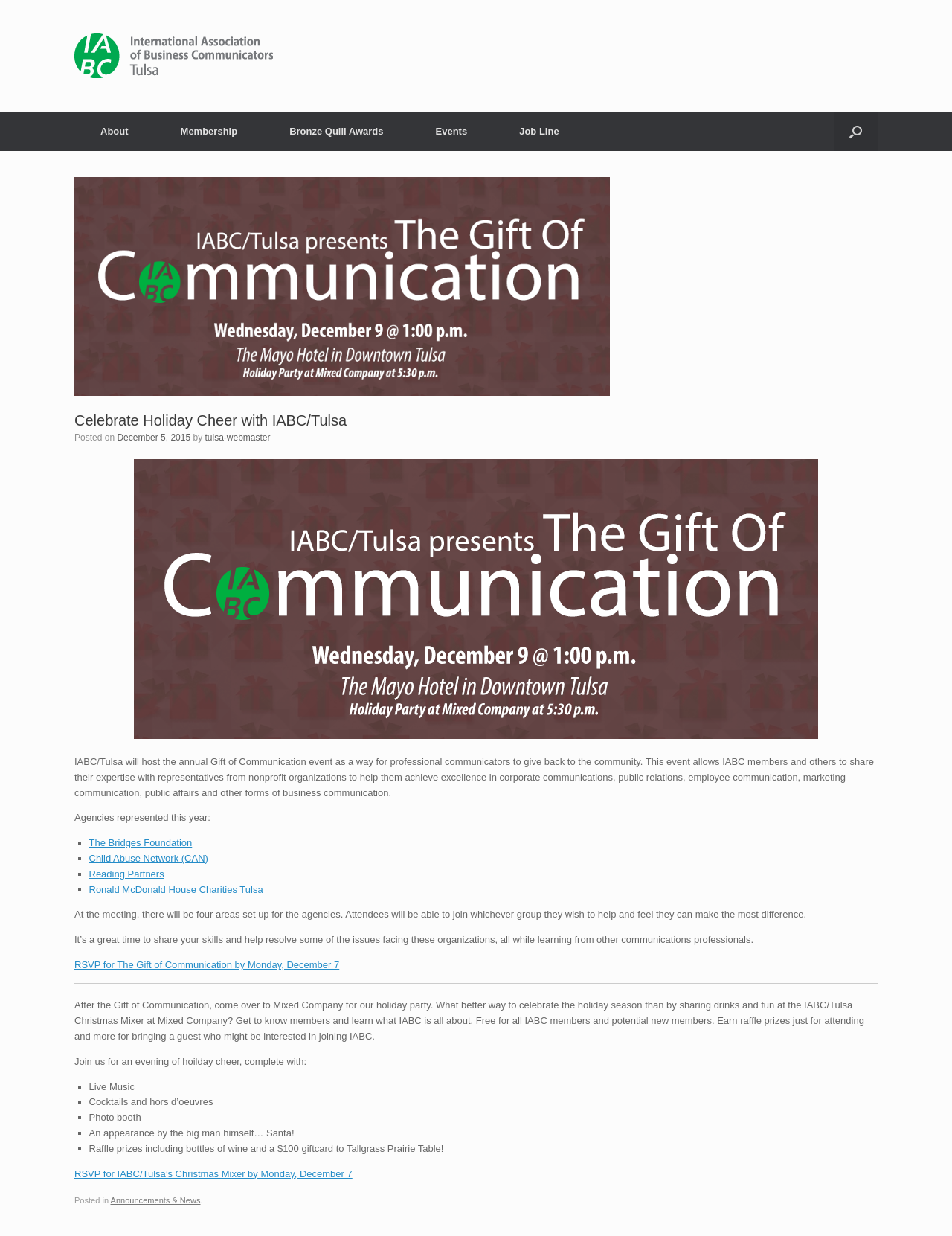Please locate the bounding box coordinates of the element's region that needs to be clicked to follow the instruction: "Click the 'Membership' link". The bounding box coordinates should be provided as four float numbers between 0 and 1, i.e., [left, top, right, bottom].

[0.162, 0.09, 0.277, 0.122]